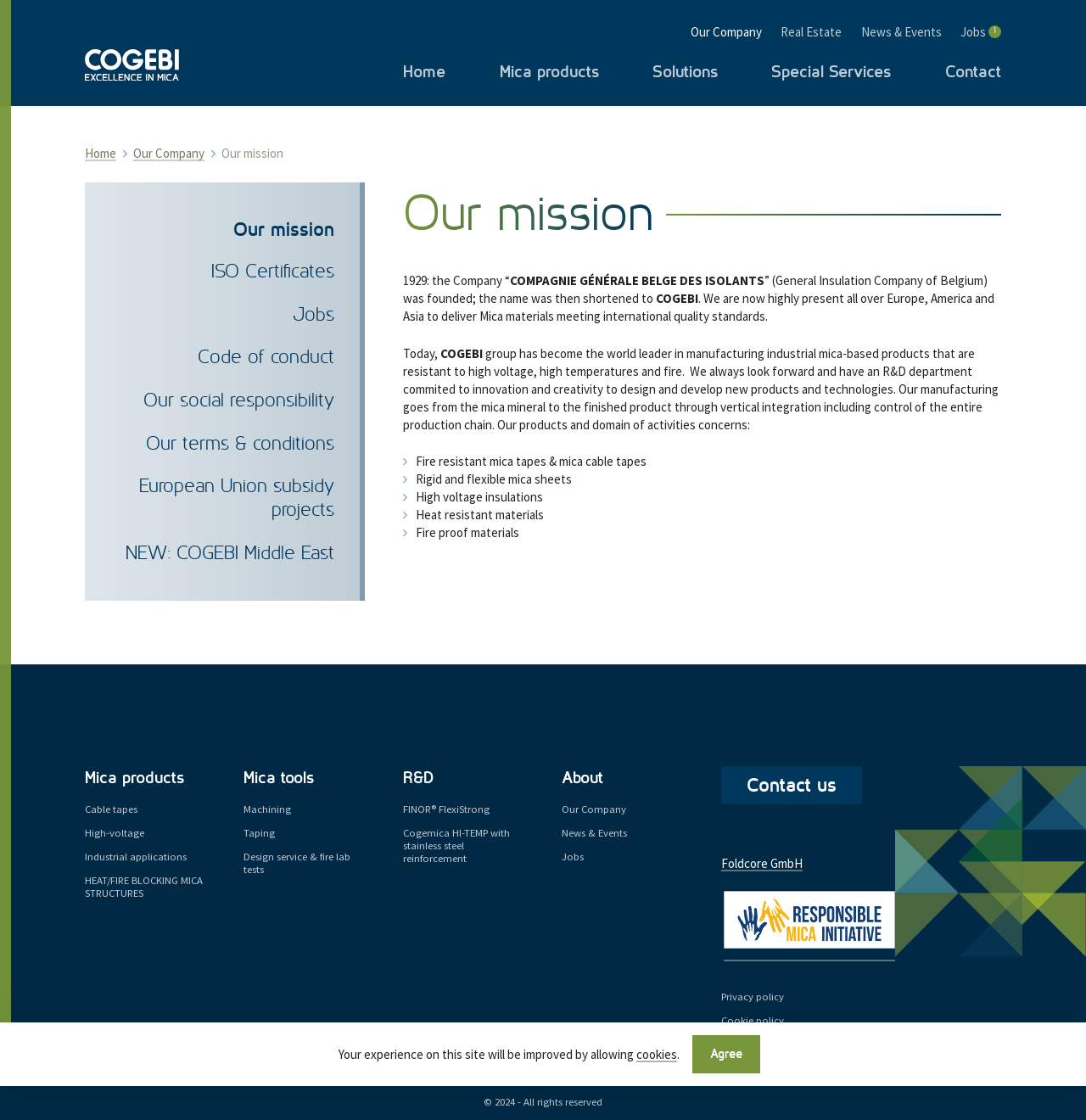Show the bounding box coordinates for the element that needs to be clicked to execute the following instruction: "Click on the 'Home' link". Provide the coordinates in the form of four float numbers between 0 and 1, i.e., [left, top, right, bottom].

[0.371, 0.057, 0.41, 0.072]